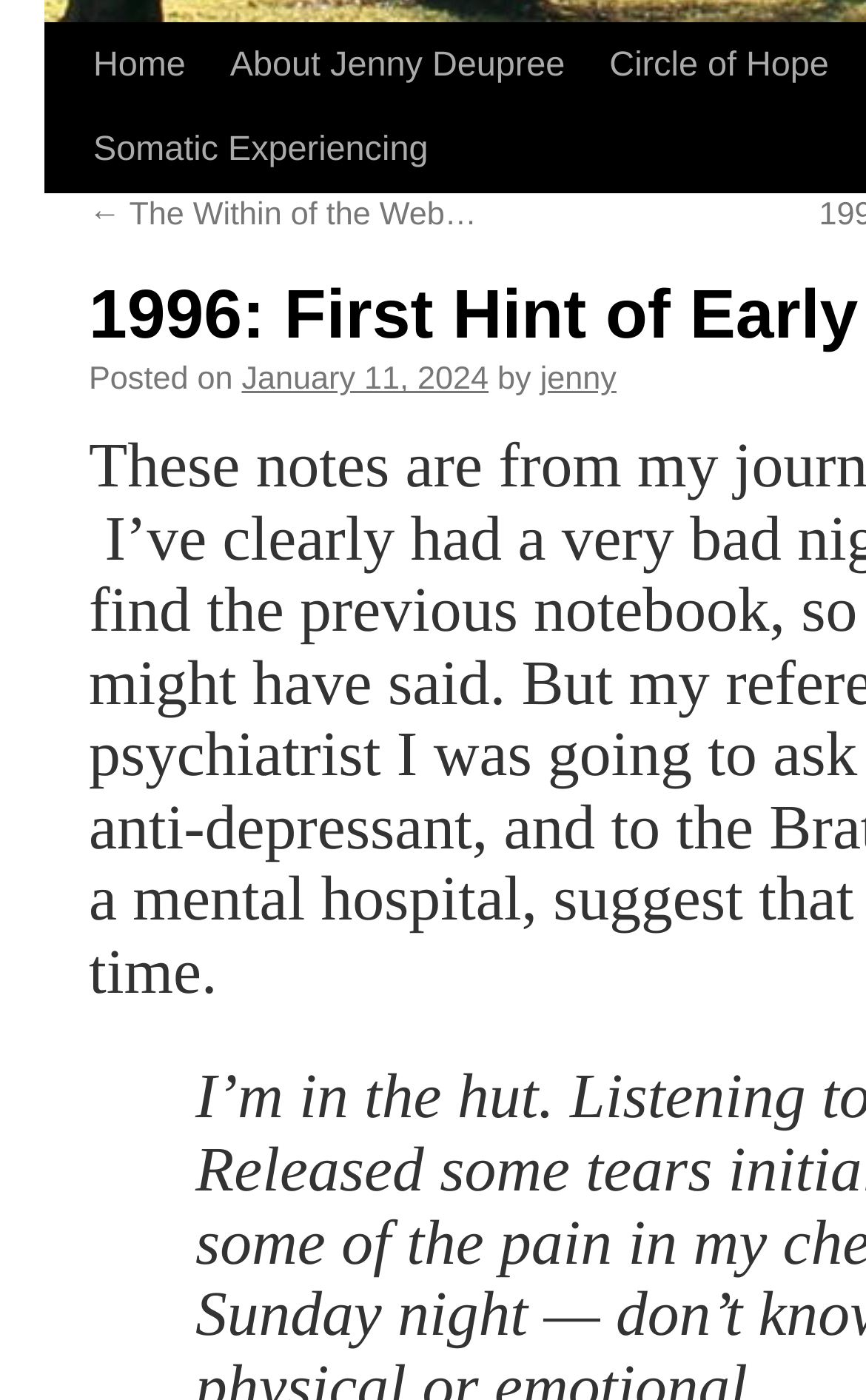Determine the bounding box for the described UI element: "Home".

[0.082, 0.017, 0.222, 0.078]